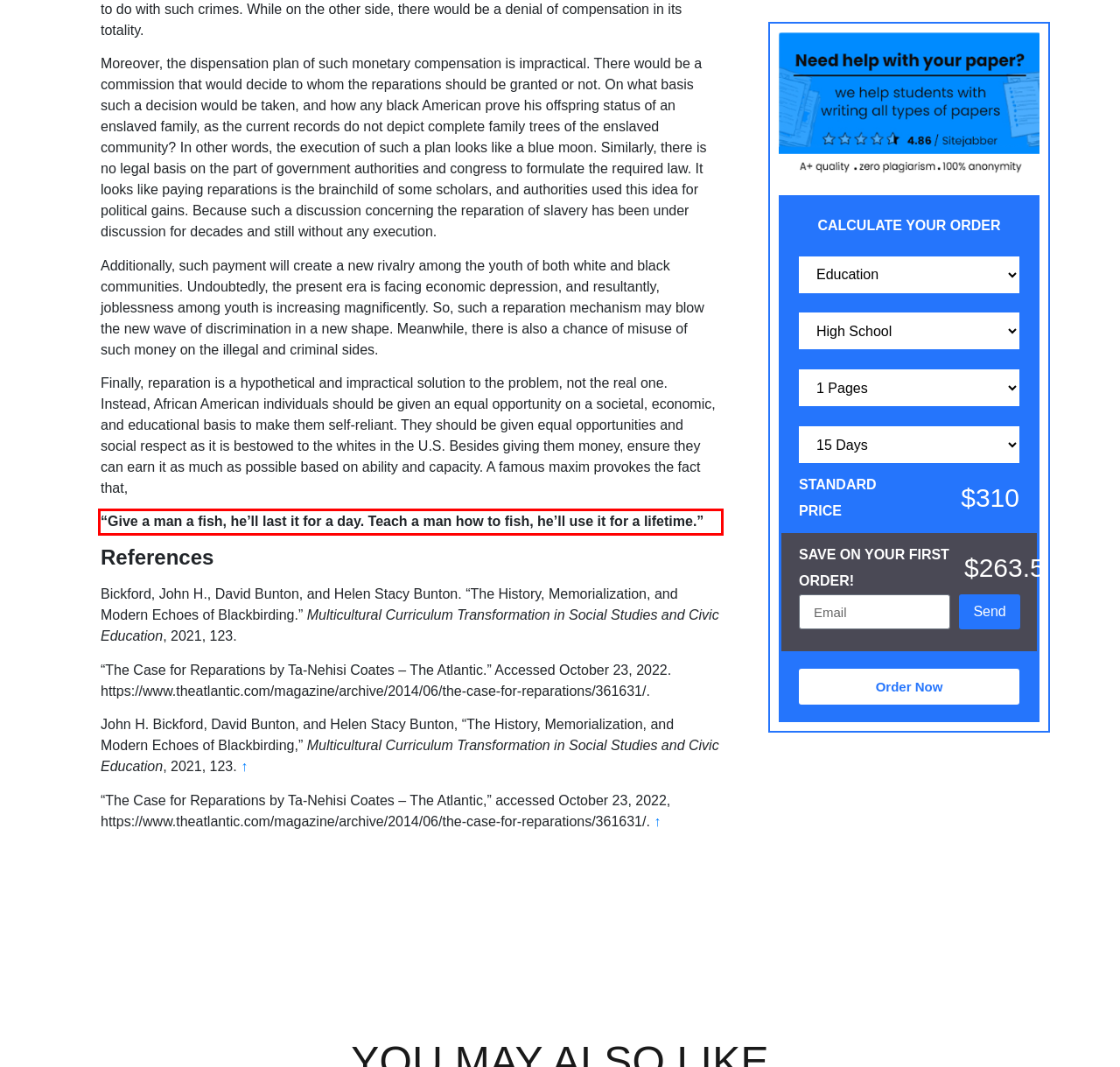Your task is to recognize and extract the text content from the UI element enclosed in the red bounding box on the webpage screenshot.

“Give a man a fish, he’ll last it for a day. Teach a man how to fish, he’ll use it for a lifetime.”